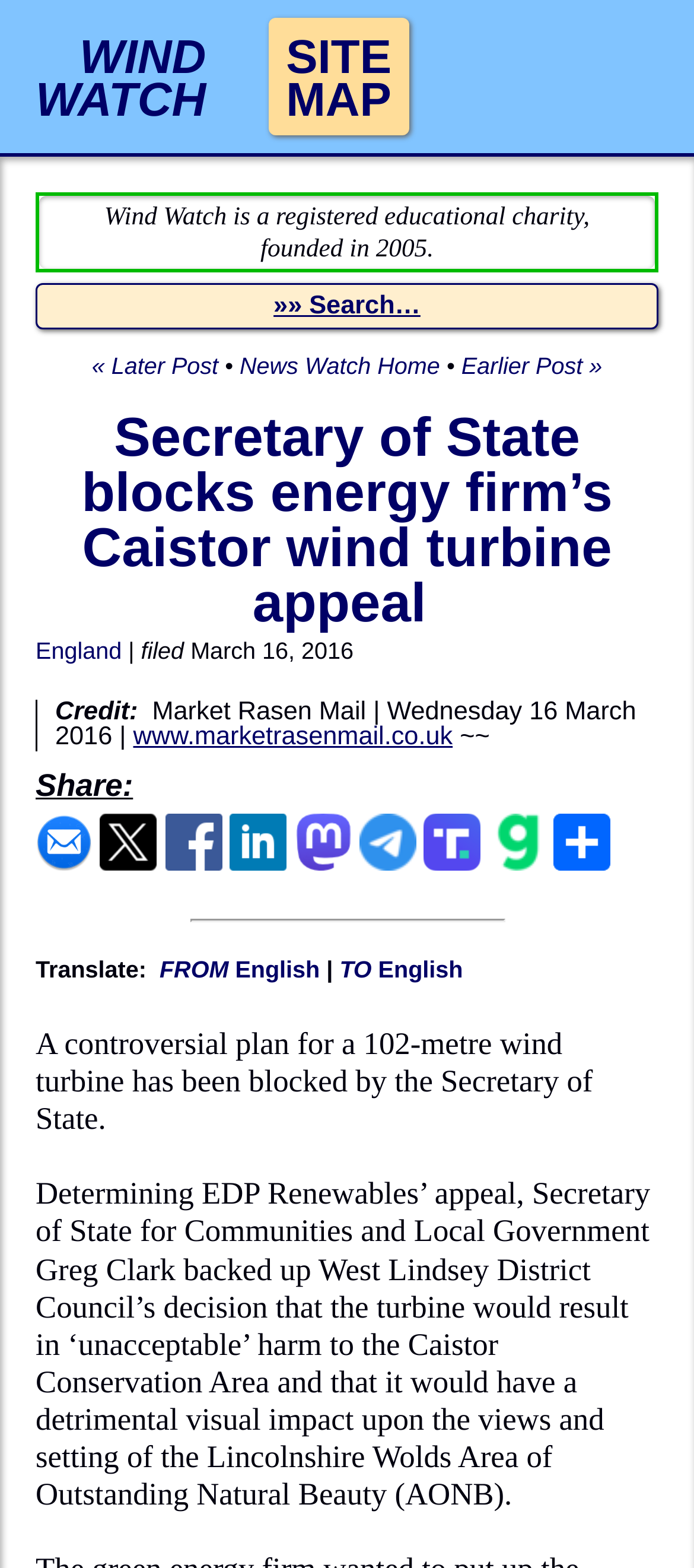Please determine the bounding box coordinates of the section I need to click to accomplish this instruction: "Translate the page from English".

[0.23, 0.609, 0.461, 0.626]